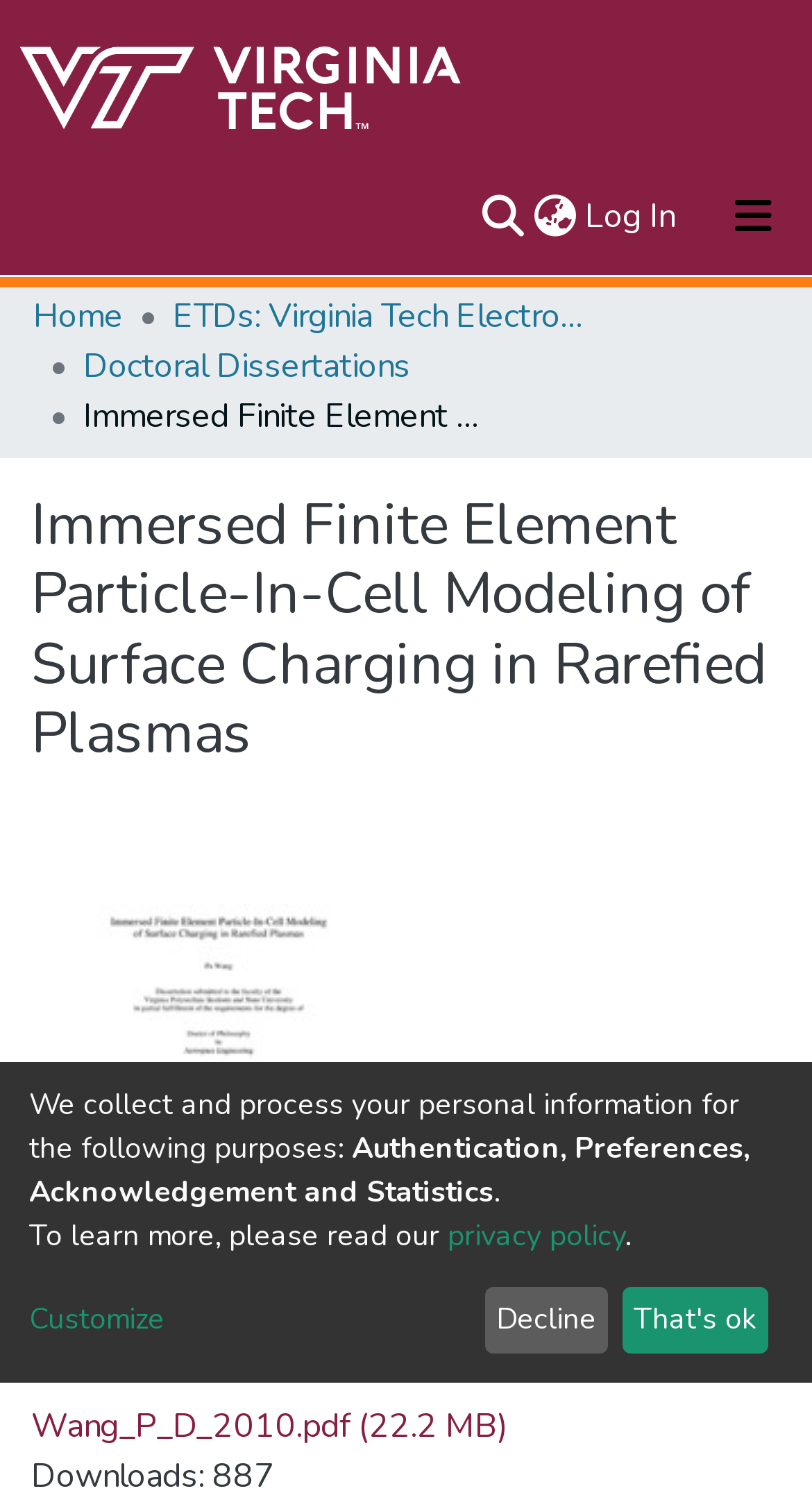Determine the bounding box coordinates for the HTML element described here: "aria-label="Language switch" title="Language switch"".

[0.651, 0.128, 0.715, 0.161]